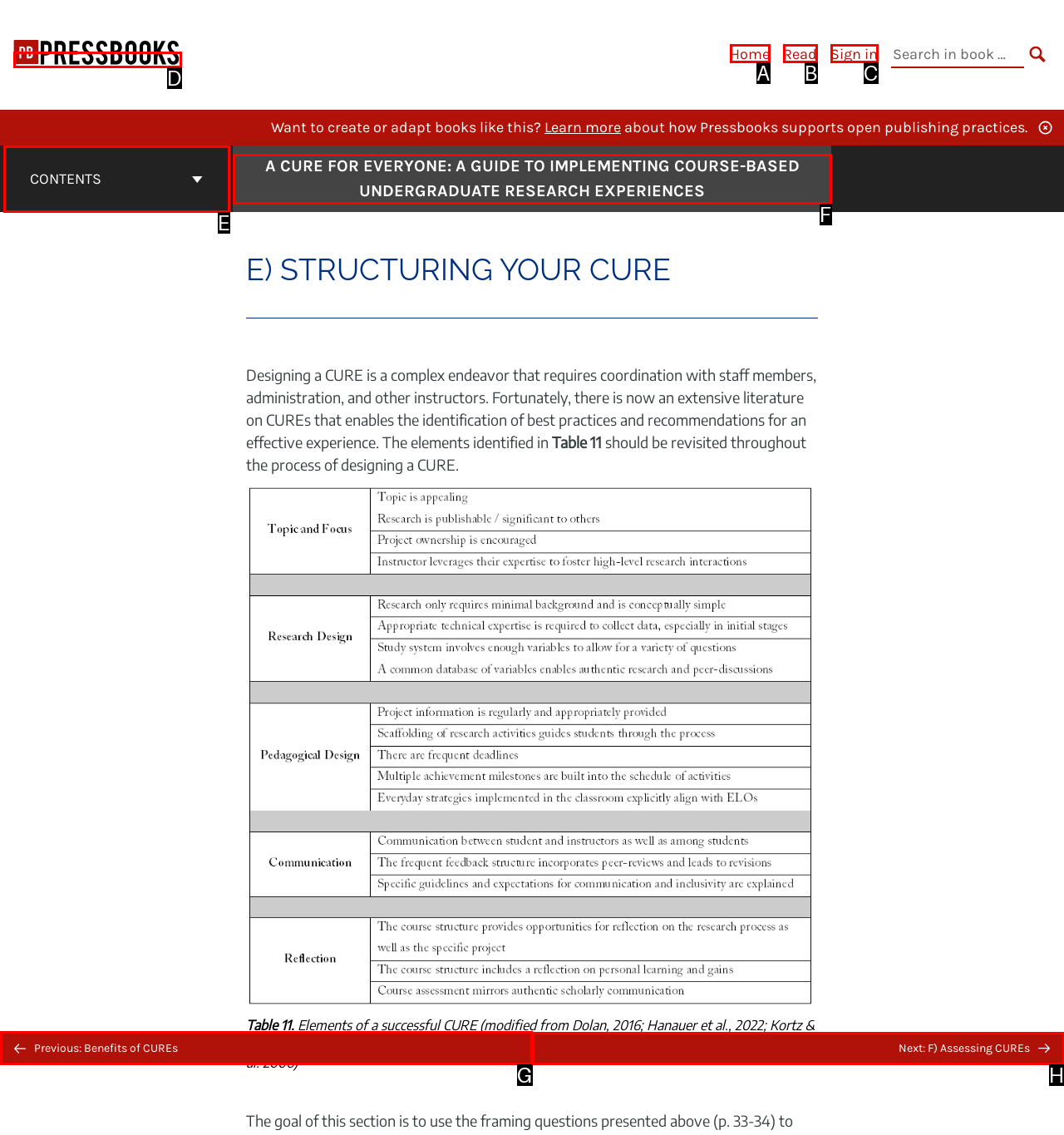Indicate which red-bounded element should be clicked to perform the task: Navigate to previous page: Benefits of CUREs Answer with the letter of the correct option.

G